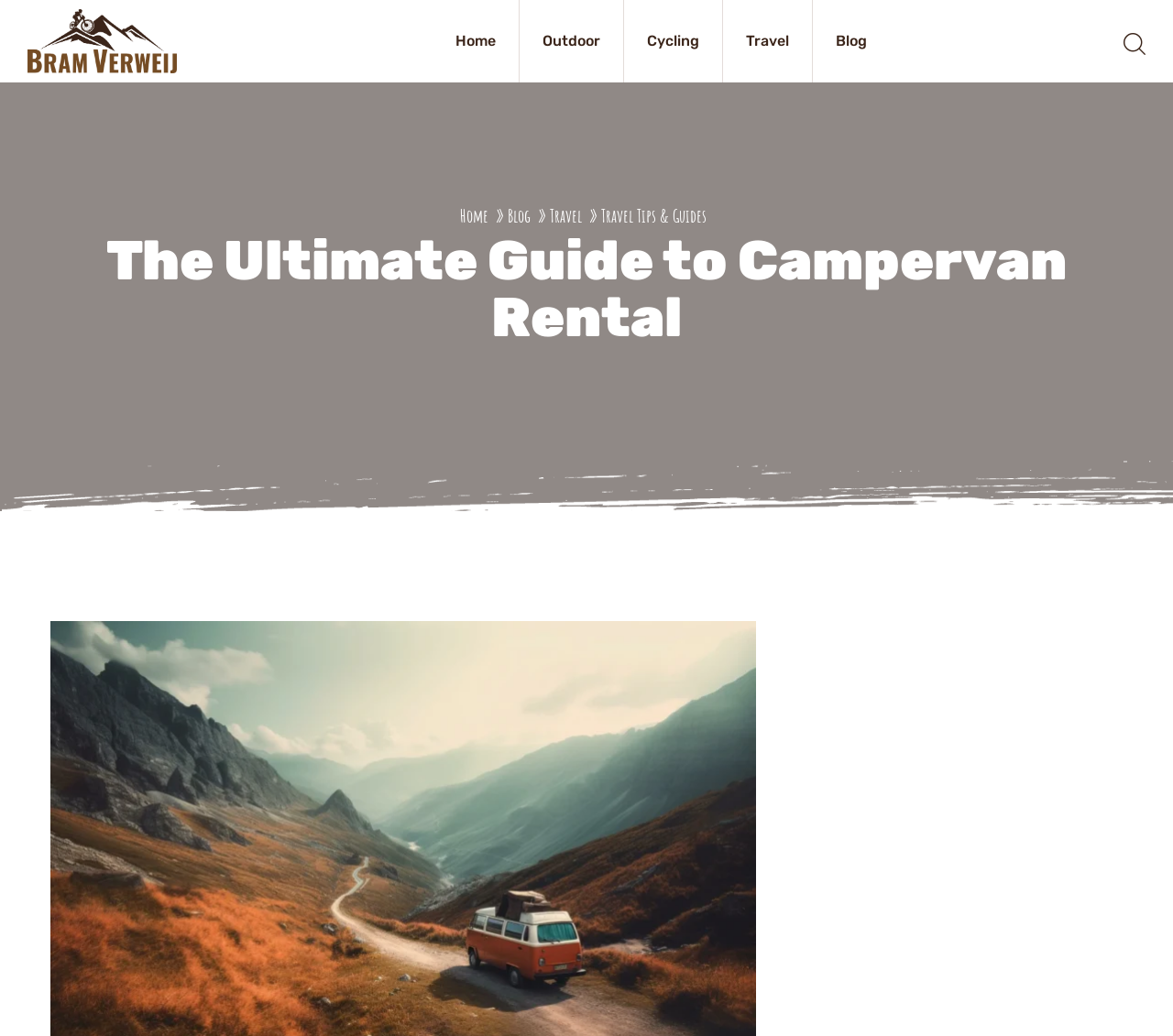Offer a meticulous caption that includes all visible features of the webpage.

The webpage is about campervan rental, with a focus on providing a comprehensive guide for those planning a road trip. At the top left corner, there is a logo image with a link to the homepage. Next to the logo, there is a navigation menu with links to "Home", "Outdoor", "Cycling", "Travel", and "Blog". The "Outdoor", "Cycling", and "Travel" buttons are not expanded, indicating that they may have dropdown menus.

Below the navigation menu, there is a secondary navigation bar with links to "Home", "Blog", and "Travel", as well as a "»" symbol. The "Travel" link is followed by a more specific link to "Travel Tips & Guides".

The main content of the webpage is headed by a title, "The Ultimate Guide to Campervan Rental", which spans almost the entire width of the page. There is also a figure element at the top of the page, but it does not contain any descriptive text.

At the top right corner, there is a button with an icon, which has a popup menu when expanded.